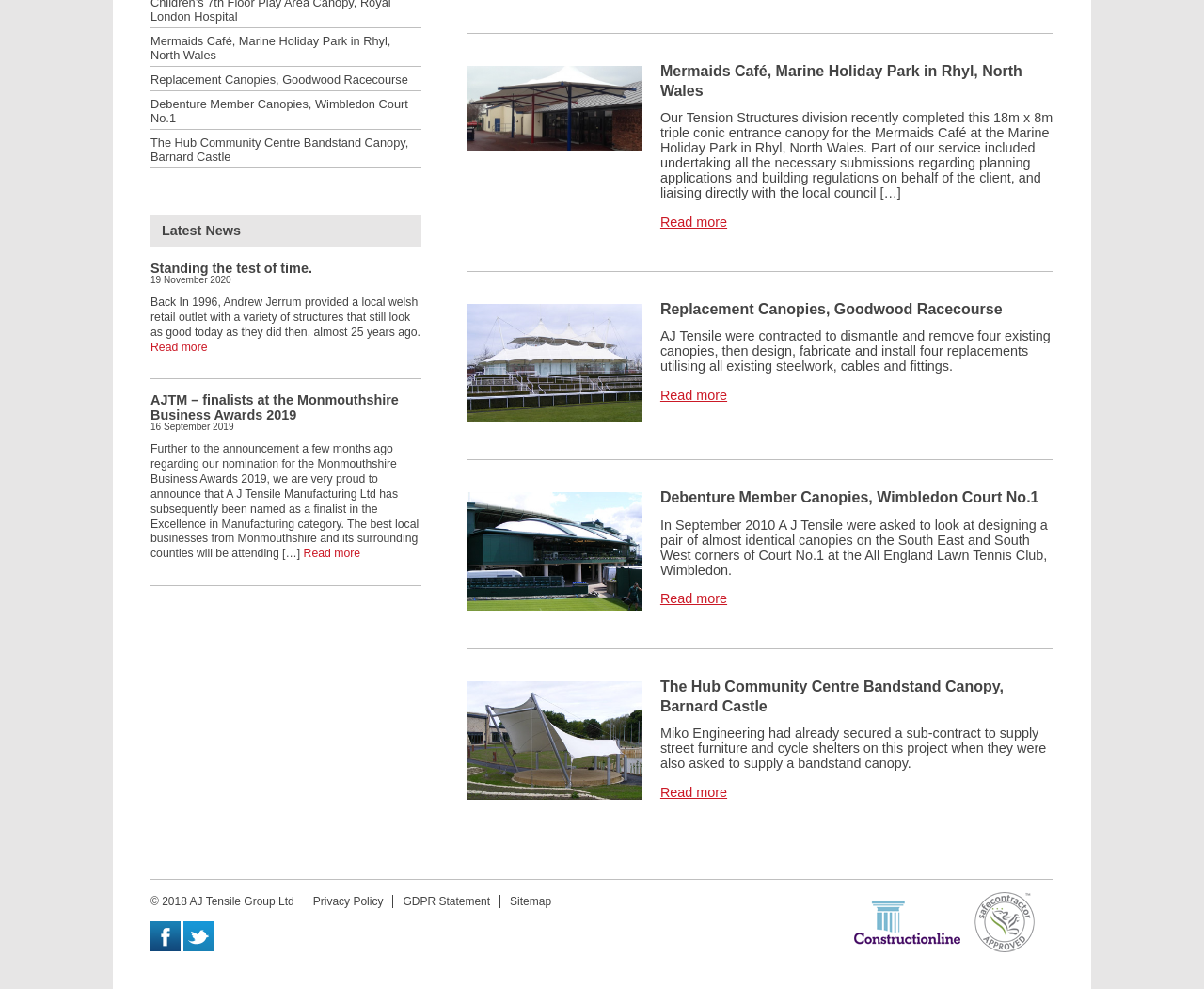Determine the bounding box for the UI element that matches this description: "Sitemap".

[0.424, 0.905, 0.458, 0.918]